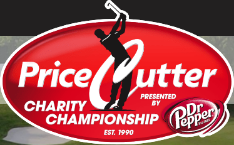What is the purpose of the championship beyond golf?
Give a detailed explanation using the information visible in the image.

The championship is described as a platform to support various local charities while fostering community spirit and engagement, indicating that its purpose goes beyond just being a golf tournament.